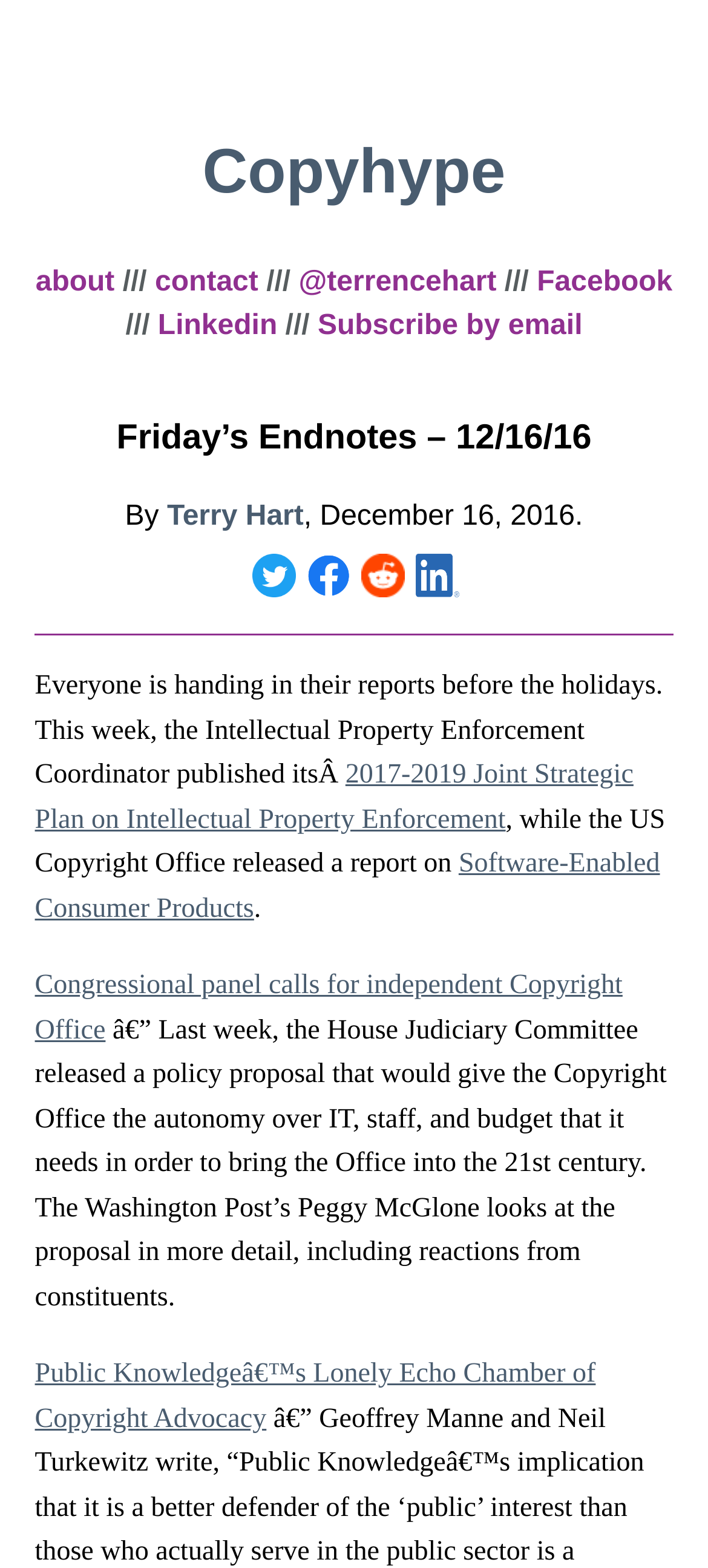Find the bounding box of the UI element described as follows: "Subscribe by email".

[0.449, 0.198, 0.823, 0.217]